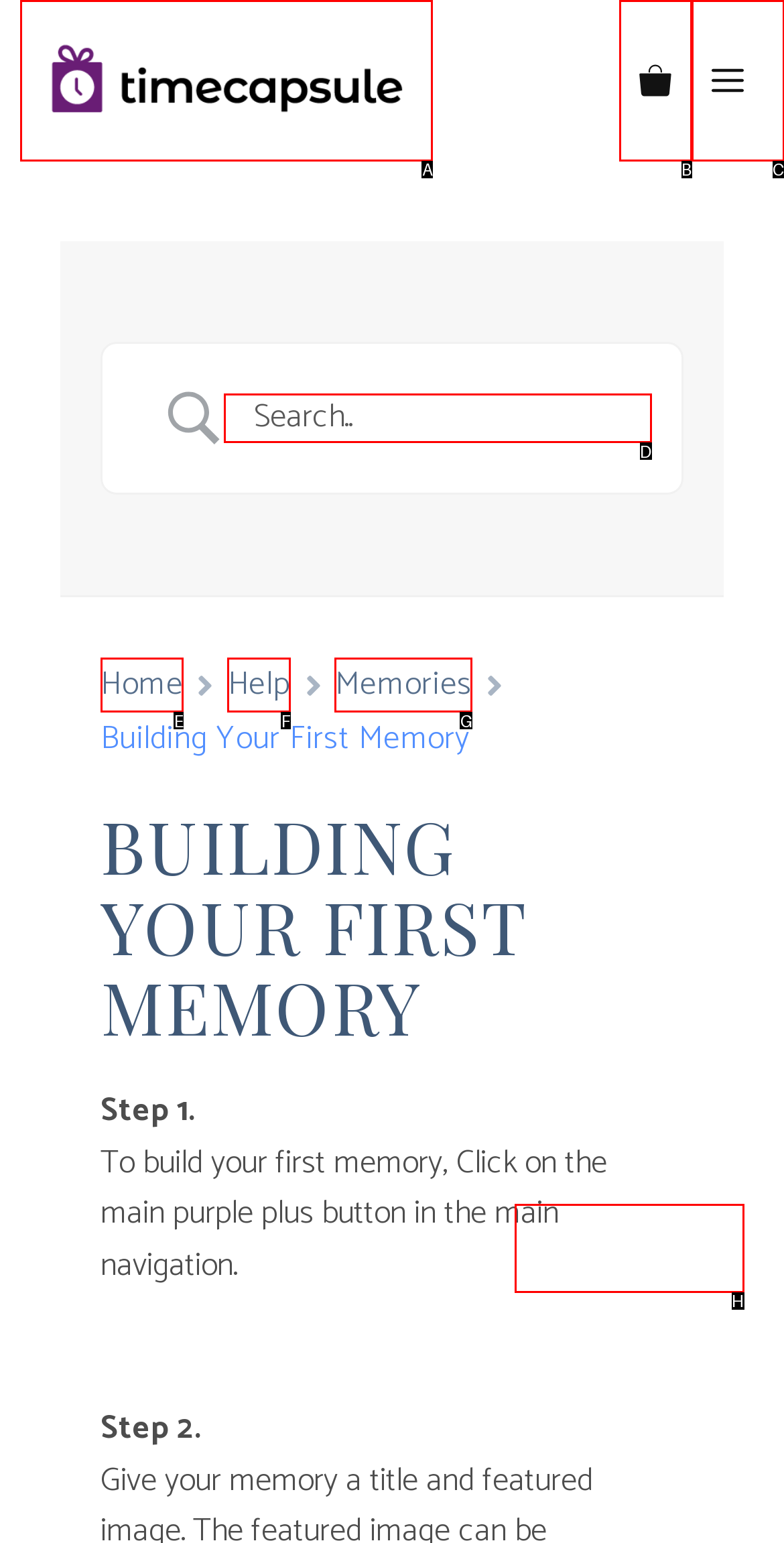For the instruction: Search for something, determine the appropriate UI element to click from the given options. Respond with the letter corresponding to the correct choice.

D